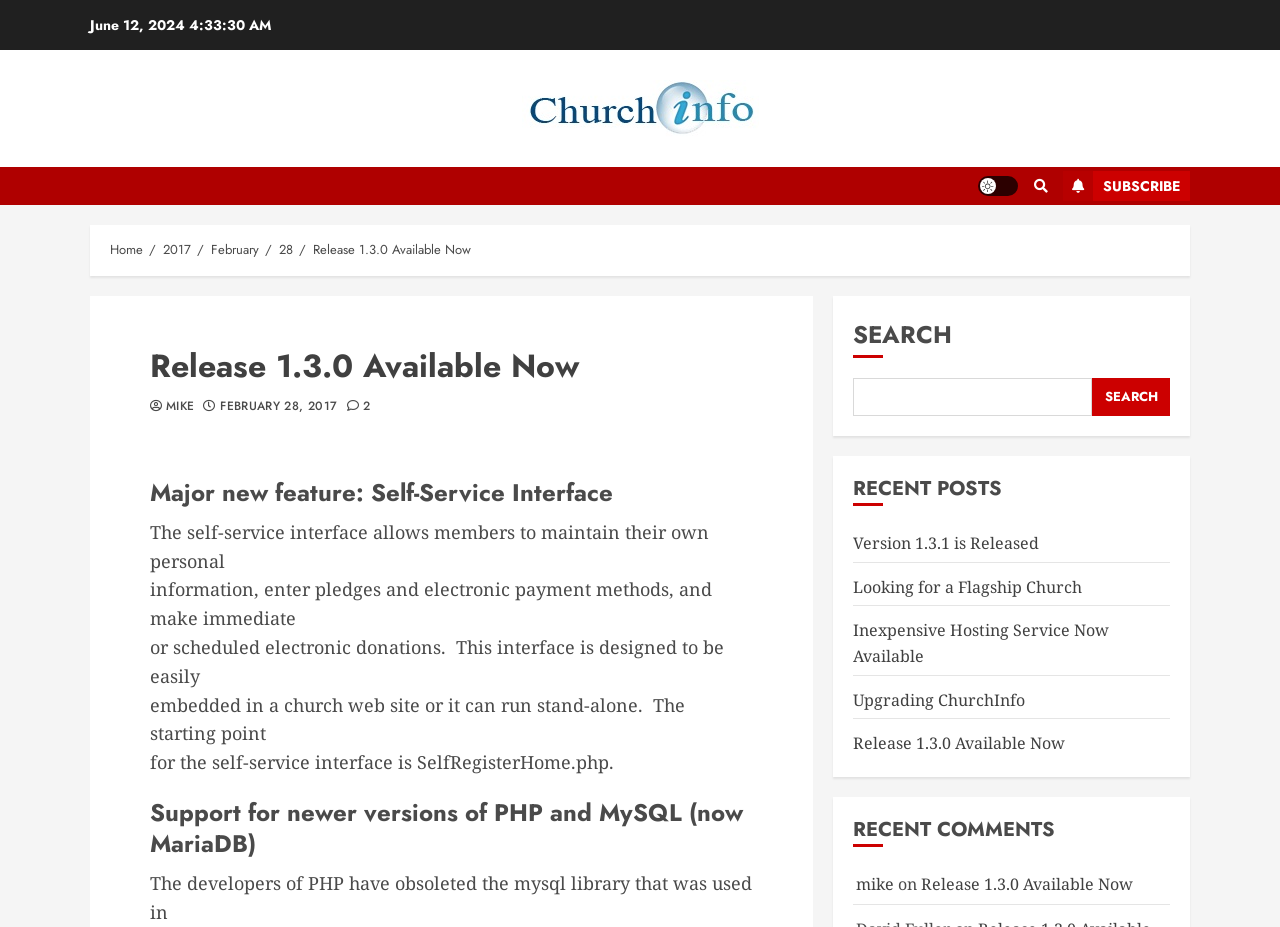Pinpoint the bounding box coordinates of the clickable area needed to execute the instruction: "Click on the 'SUBSCRIBE' button". The coordinates should be specified as four float numbers between 0 and 1, i.e., [left, top, right, bottom].

[0.83, 0.184, 0.93, 0.217]